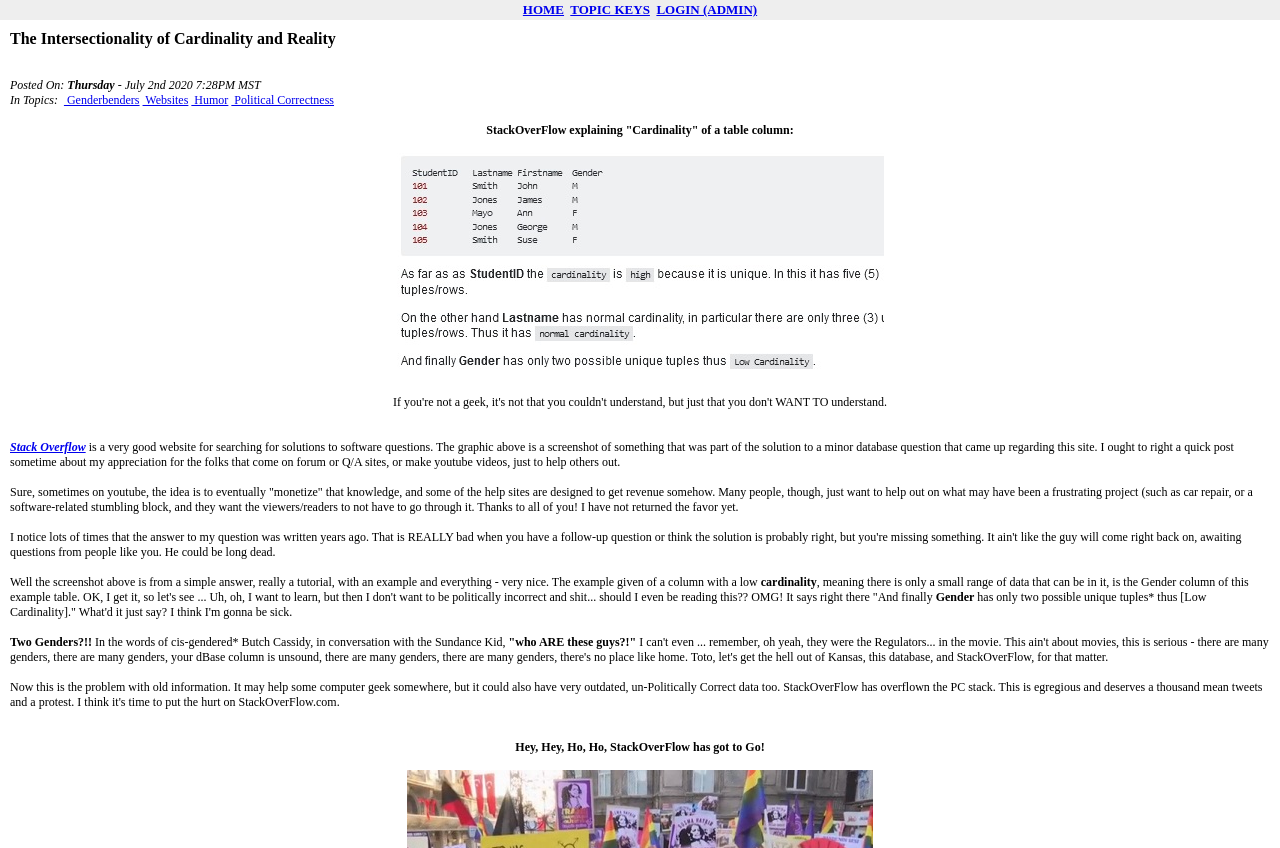How many genders are mentioned in the blog post?
From the image, respond using a single word or phrase.

Two